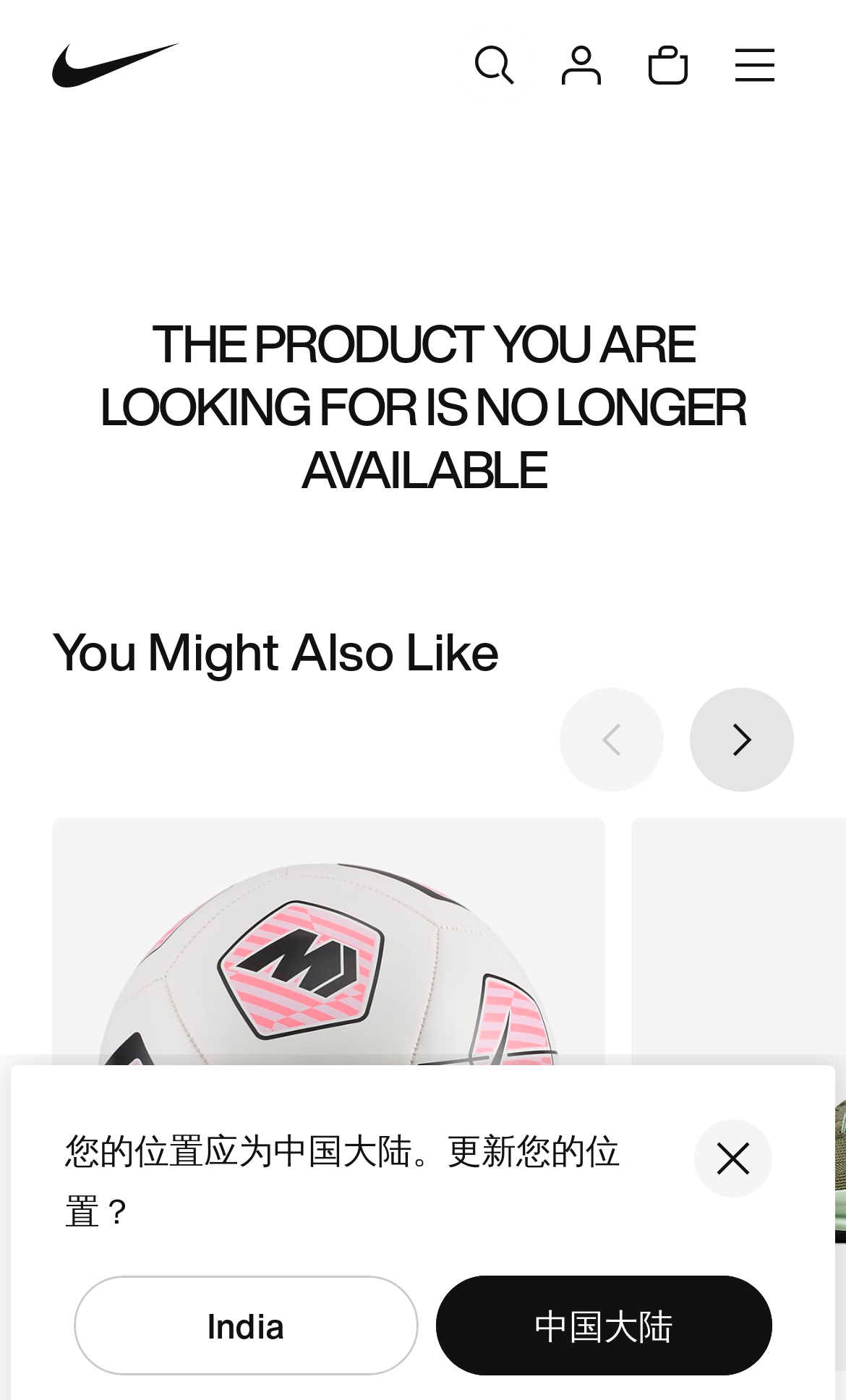What is the purpose of the 'menu' button?
Could you answer the question in a detailed manner, providing as much information as possible?

The purpose of the 'menu' button can be determined by looking at the button's description 'menu' and its property 'hasPopup: menu', which indicates that clicking the button will open a menu.